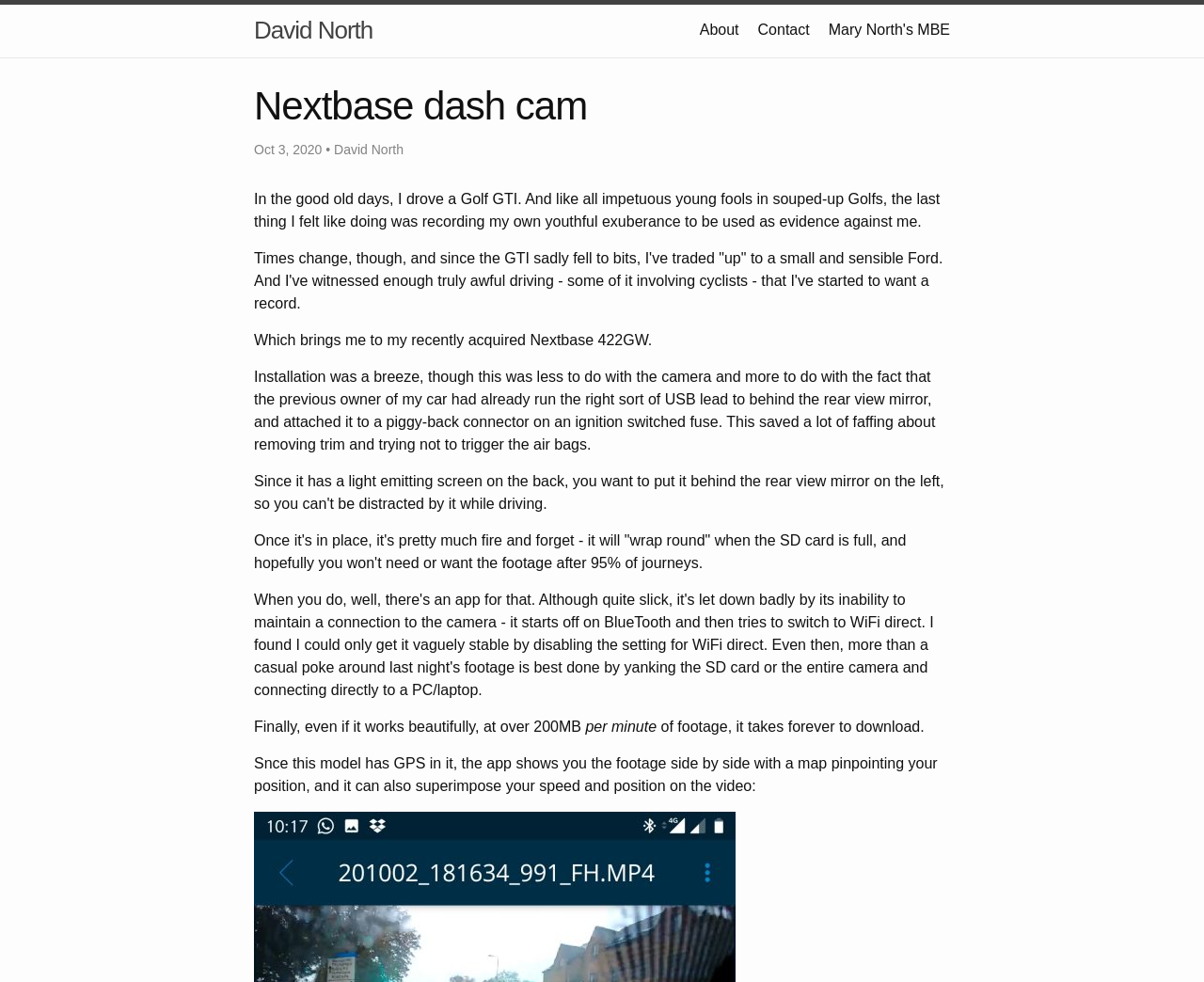What type of car did the author used to drive?
Please give a detailed answer to the question using the information shown in the image.

The author mentioned in the text that 'In the good old days, I drove a Golf GTI.' This indicates that the author used to drive a Golf GTI.